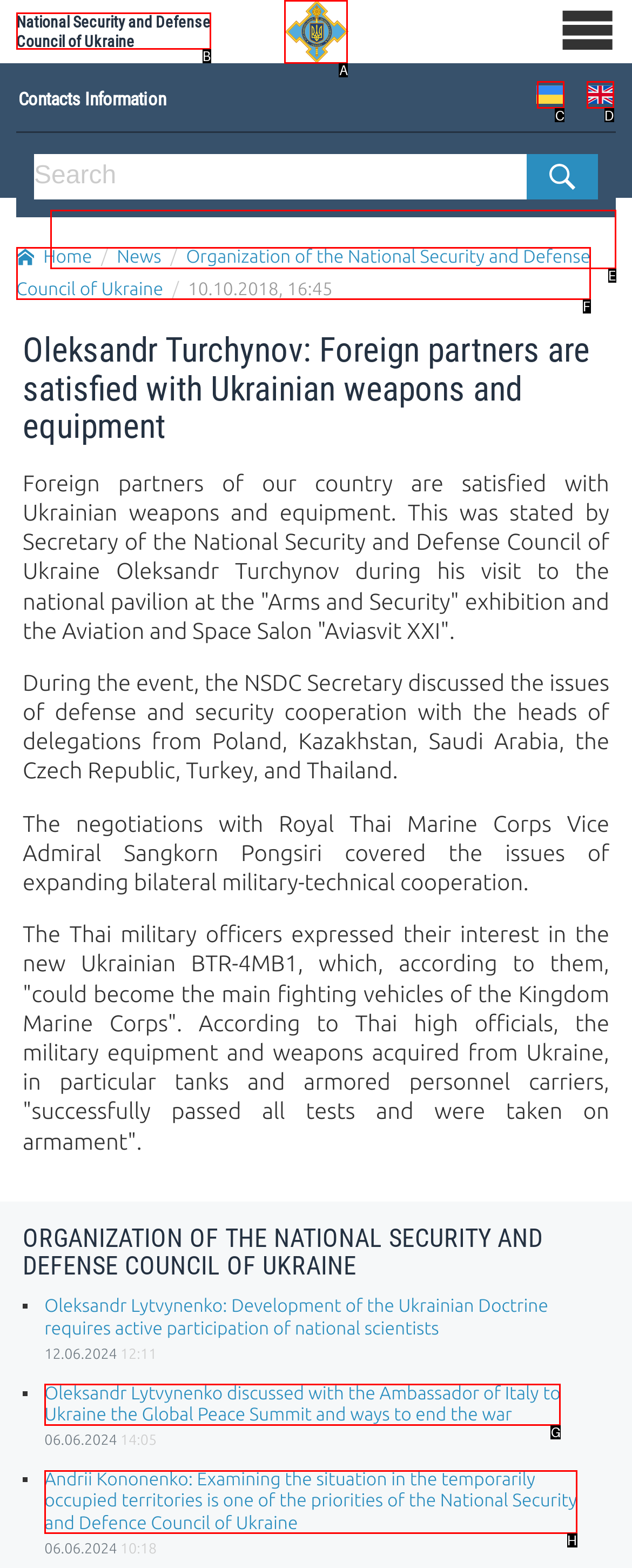Choose the HTML element that corresponds to the description: title="Українська"
Provide the answer by selecting the letter from the given choices.

C